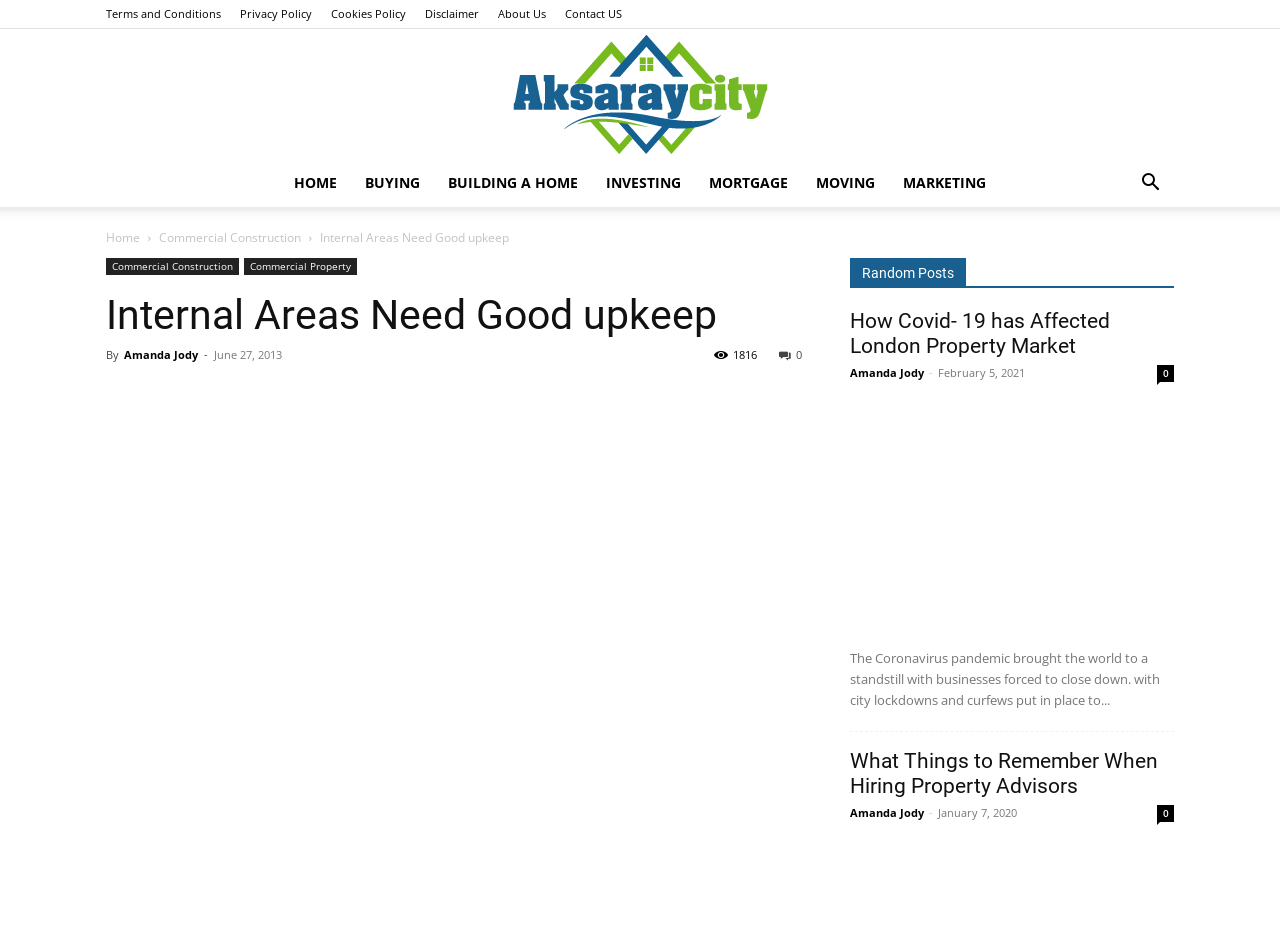Please identify the bounding box coordinates of the element's region that I should click in order to complete the following instruction: "Visit the 'About Us' page". The bounding box coordinates consist of four float numbers between 0 and 1, i.e., [left, top, right, bottom].

[0.389, 0.006, 0.427, 0.022]